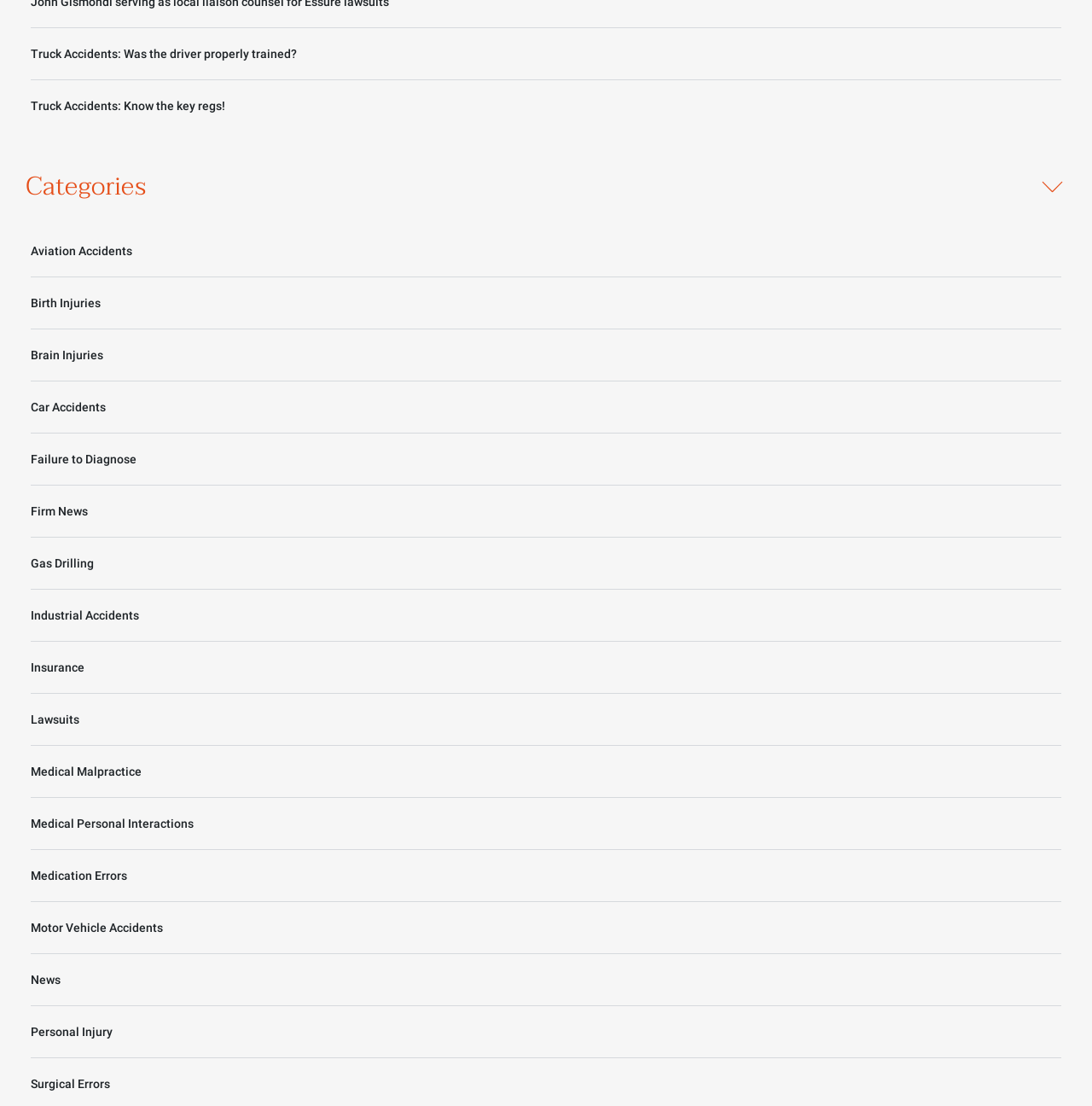Respond with a single word or short phrase to the following question: 
How many links are there under the 'Categories' heading?

17